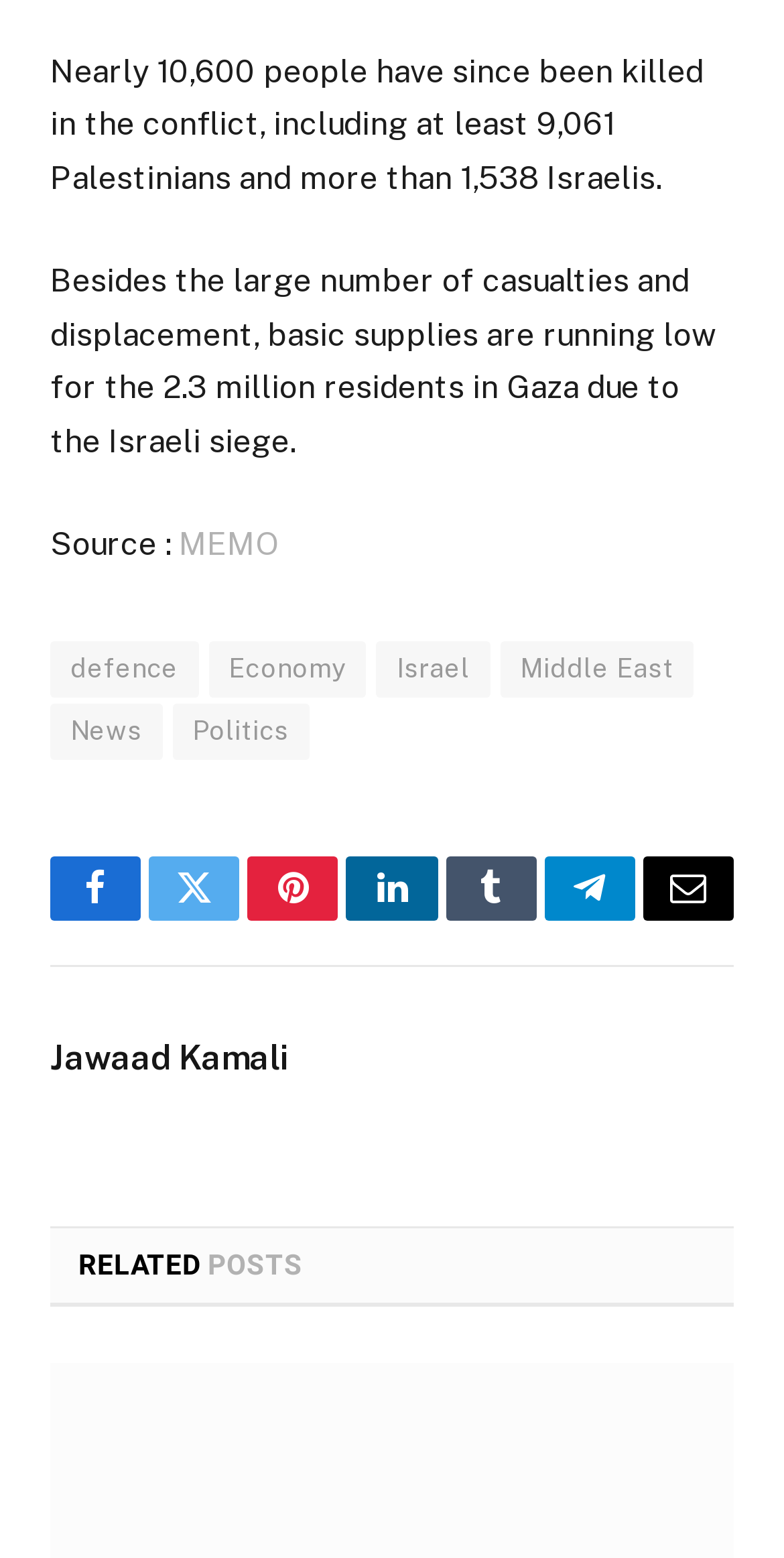Identify the bounding box coordinates for the region of the element that should be clicked to carry out the instruction: "Share on Facebook". The bounding box coordinates should be four float numbers between 0 and 1, i.e., [left, top, right, bottom].

[0.064, 0.55, 0.18, 0.592]